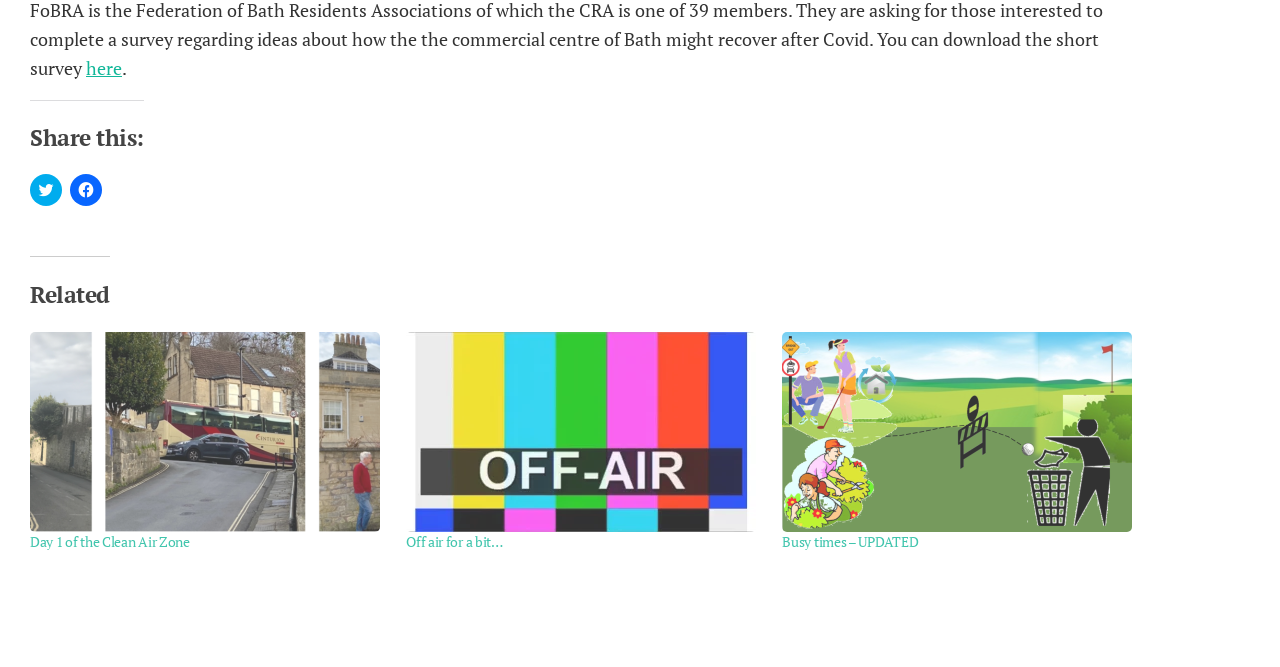Please identify the bounding box coordinates of the element that needs to be clicked to perform the following instruction: "Click to share on Twitter".

[0.023, 0.261, 0.048, 0.309]